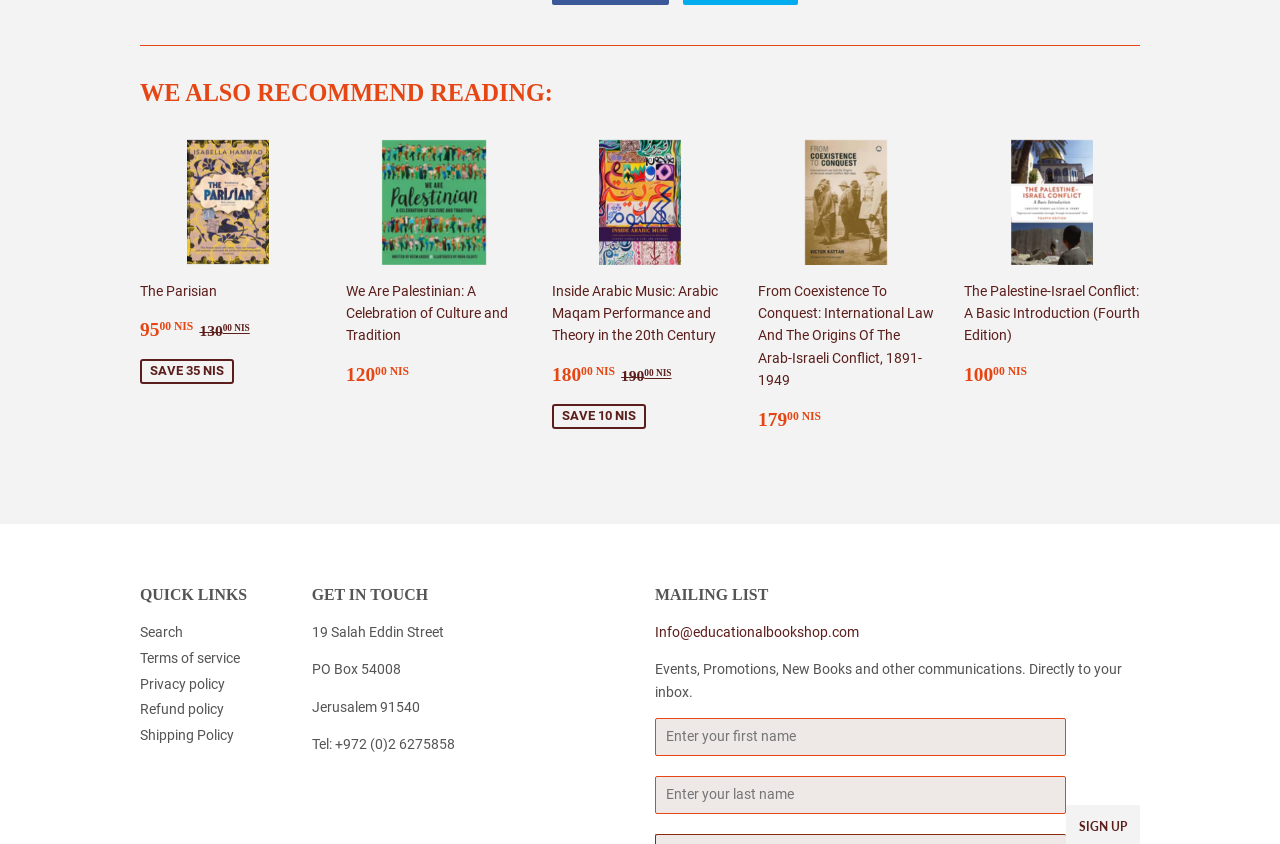Locate the bounding box coordinates of the element that needs to be clicked to carry out the instruction: "Follow Lady on Facebook". The coordinates should be given as four float numbers ranging from 0 to 1, i.e., [left, top, right, bottom].

None